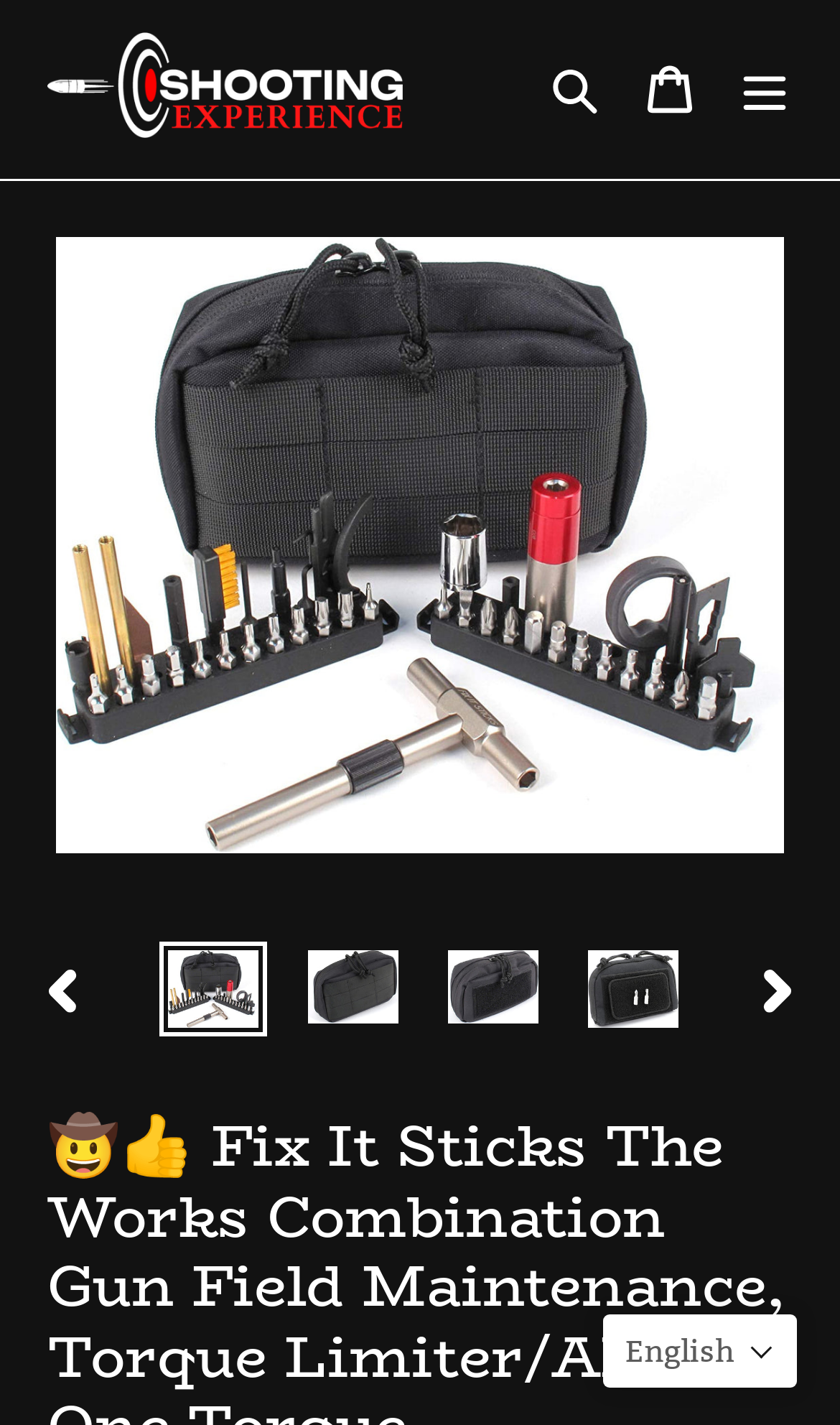Show me the bounding box coordinates of the clickable region to achieve the task as per the instruction: "View the 'Cart'".

[0.741, 0.03, 0.854, 0.095]